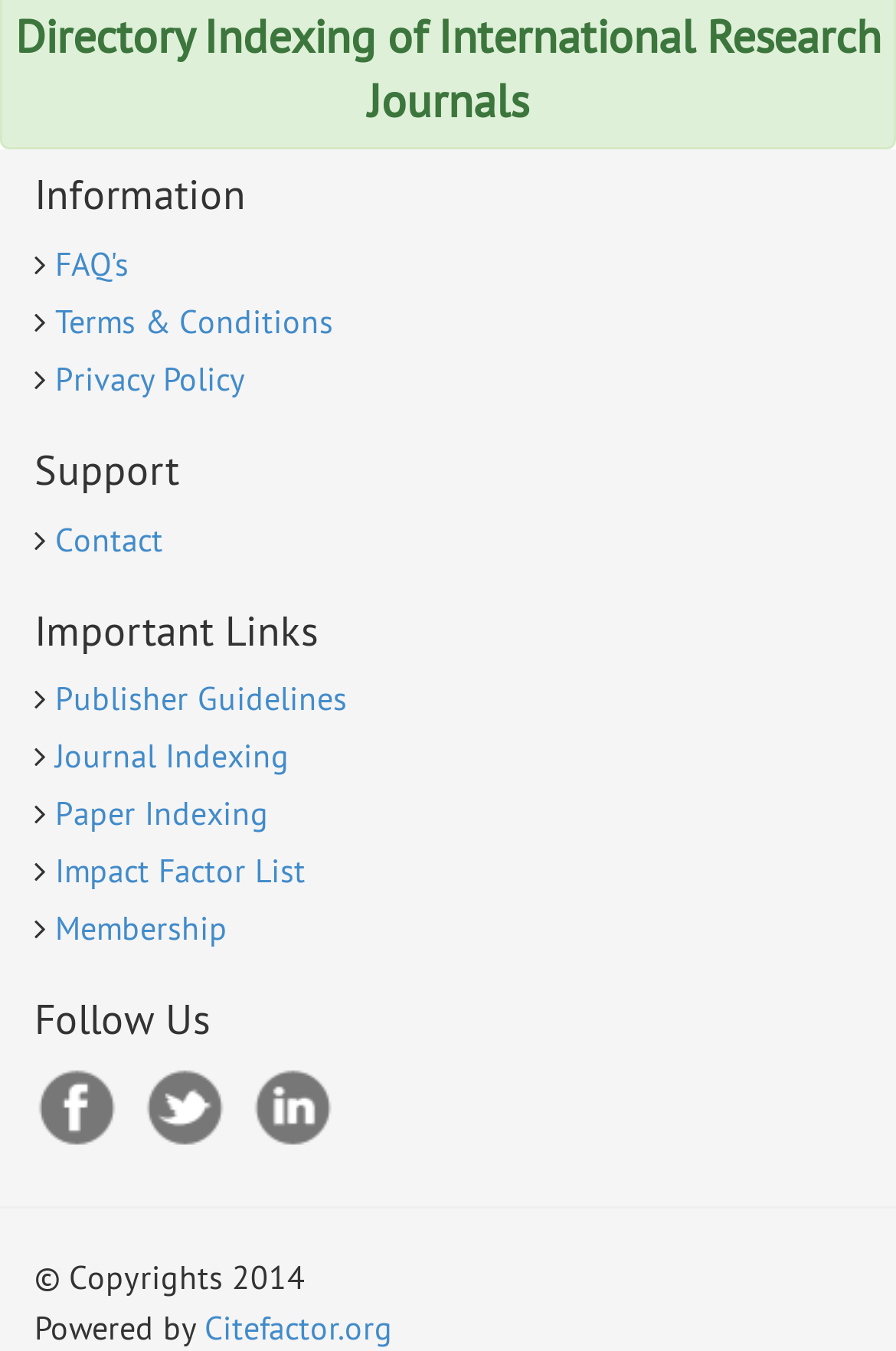Find the bounding box coordinates of the clickable area required to complete the following action: "Visit 'wholesale coffee beans'".

None